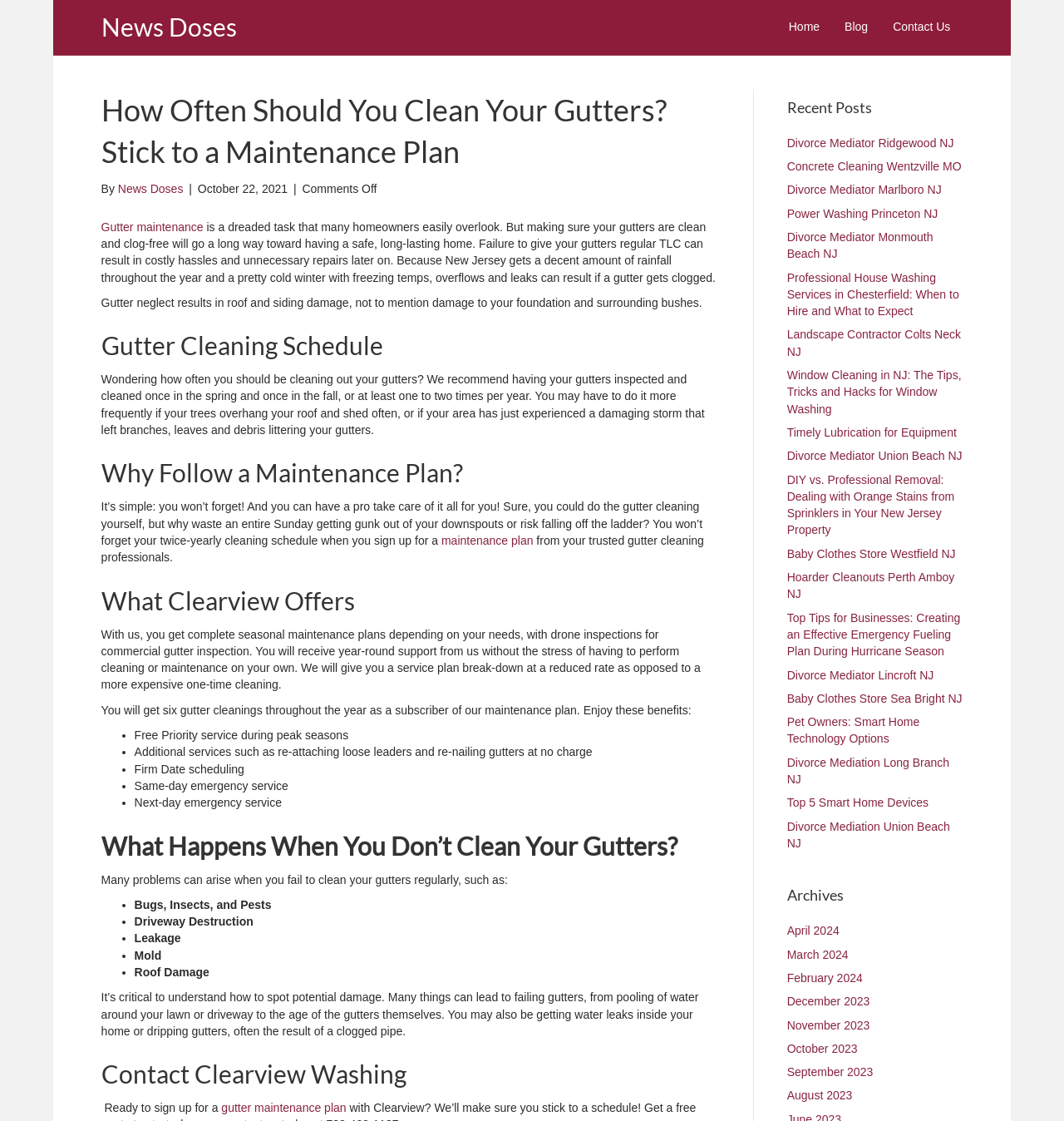What is the topic of the main article?
Based on the image, answer the question with as much detail as possible.

The main article is about gutter maintenance, which can be inferred from the headings and content of the article, such as 'How Often Should You Clean Your Gutters? Stick to a Maintenance Plan' and 'Gutter Cleaning Schedule'.